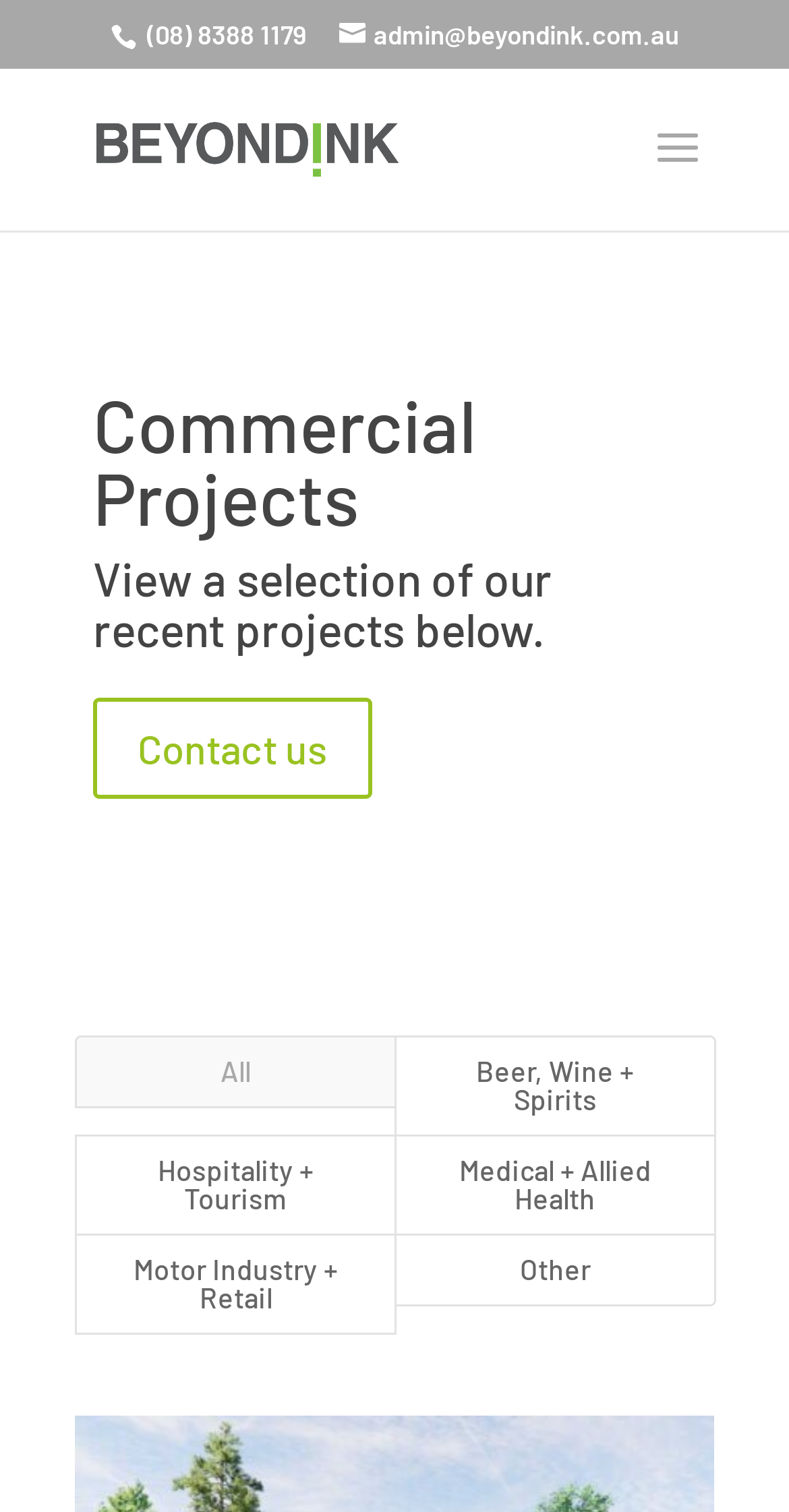Can you show the bounding box coordinates of the region to click on to complete the task described in the instruction: "Browse all commercial projects"?

[0.095, 0.684, 0.503, 0.732]